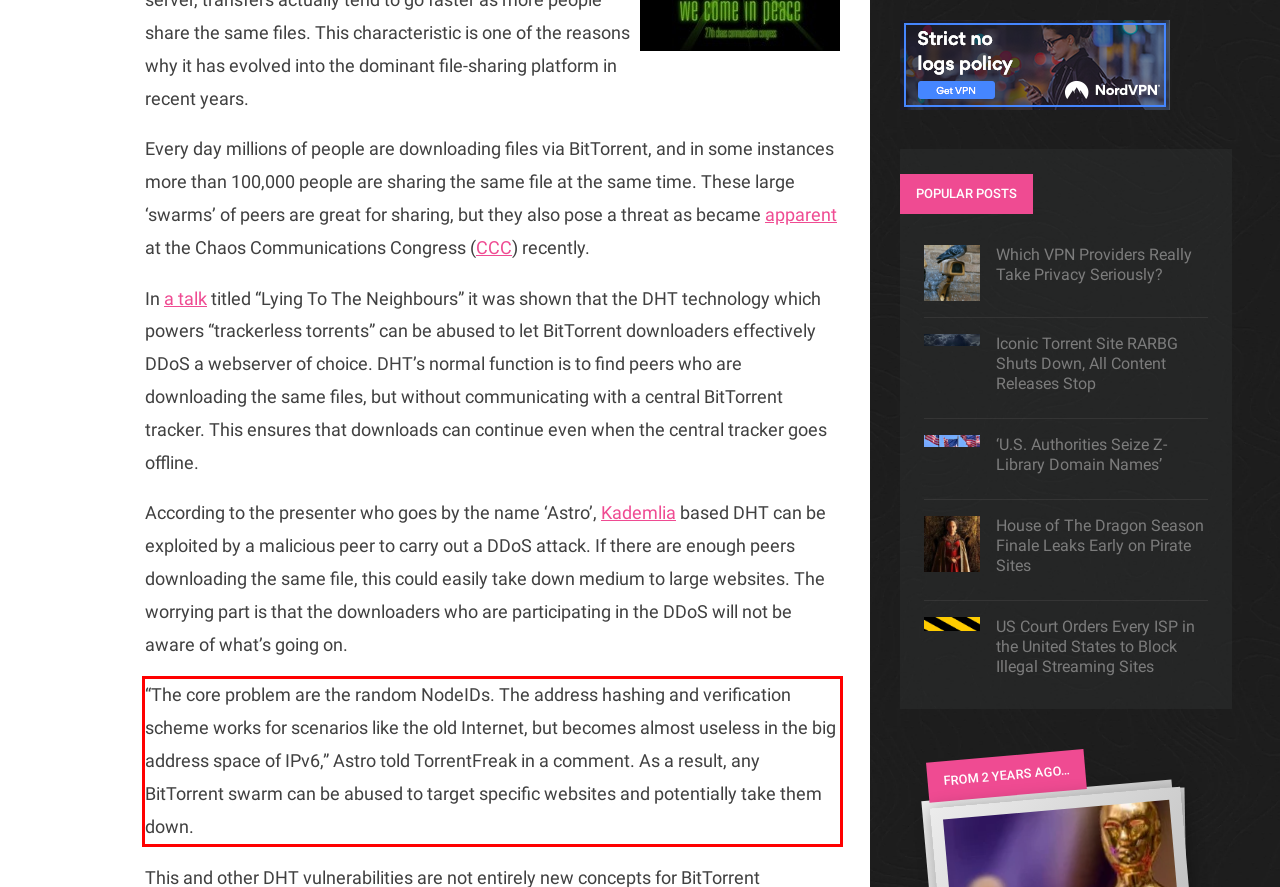From the provided screenshot, extract the text content that is enclosed within the red bounding box.

“The core problem are the random NodeIDs. The address hashing and verification scheme works for scenarios like the old Internet, but becomes almost useless in the big address space of IPv6,” Astro told TorrentFreak in a comment. As a result, any BitTorrent swarm can be abused to target specific websites and potentially take them down.